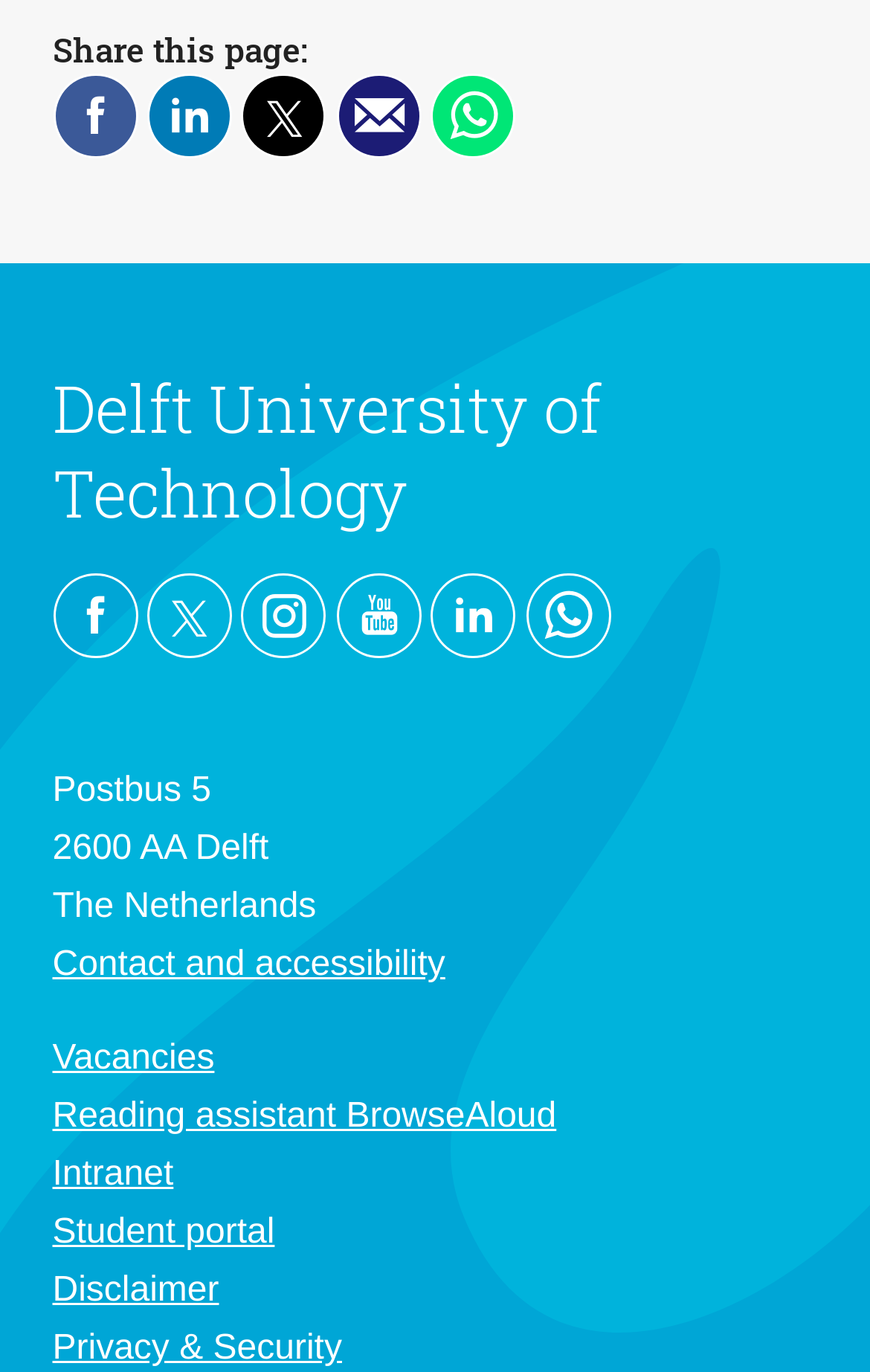Determine the bounding box coordinates of the clickable element necessary to fulfill the instruction: "Go to student portal". Provide the coordinates as four float numbers within the 0 to 1 range, i.e., [left, top, right, bottom].

[0.06, 0.885, 0.316, 0.912]